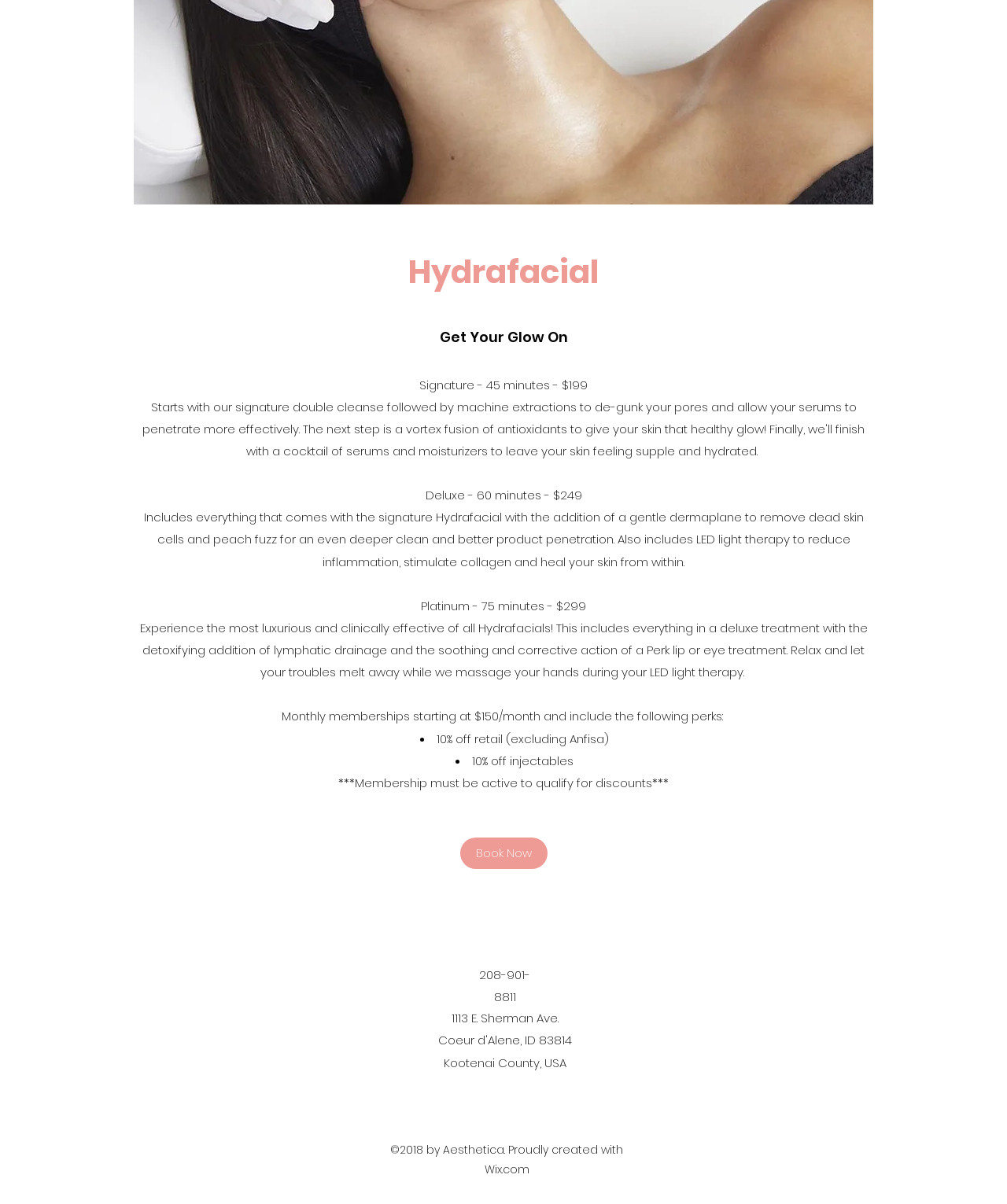Provide the bounding box coordinates in the format (top-left x, top-left y, bottom-right x, bottom-right y). All values are floating point numbers between 0 and 1. Determine the bounding box coordinate of the UI element described as: Book Now

[0.457, 0.696, 0.544, 0.722]